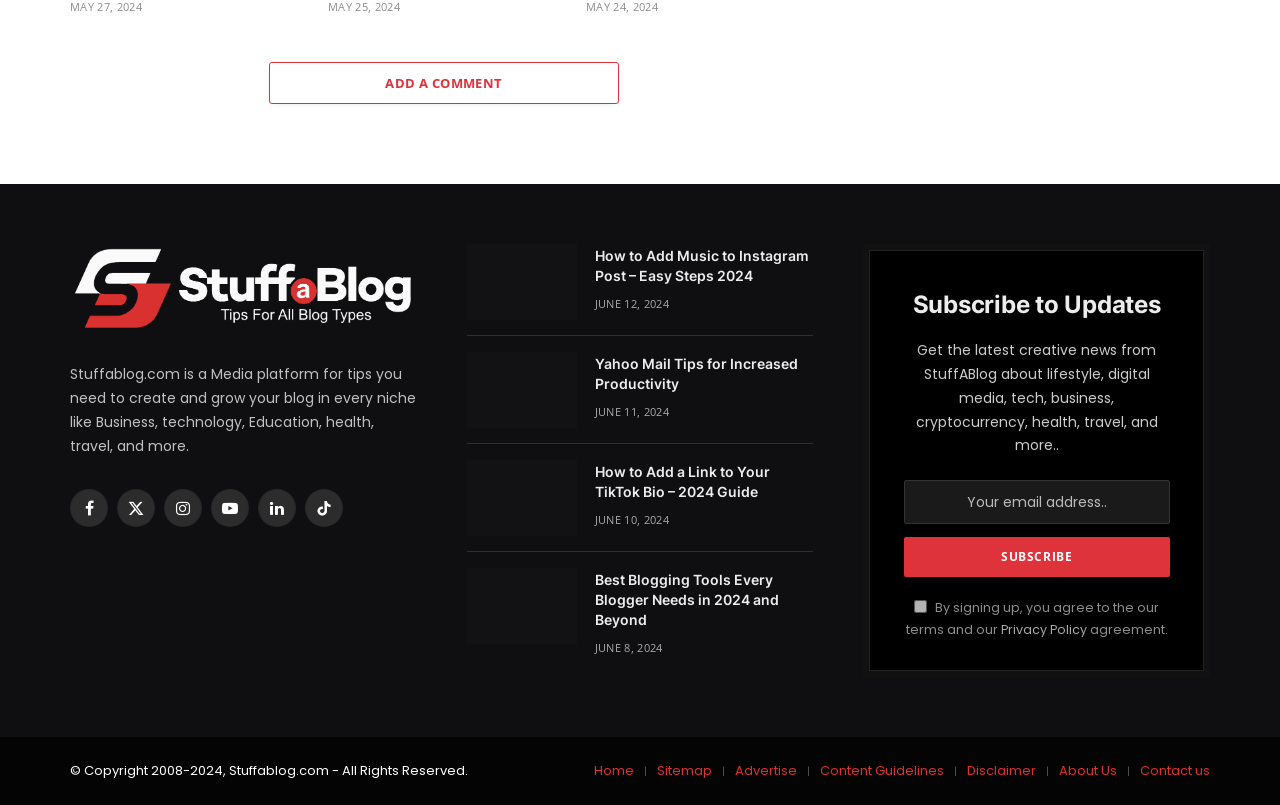What is the title of the first article? From the image, respond with a single word or brief phrase.

How to Add Music to Instagram Post